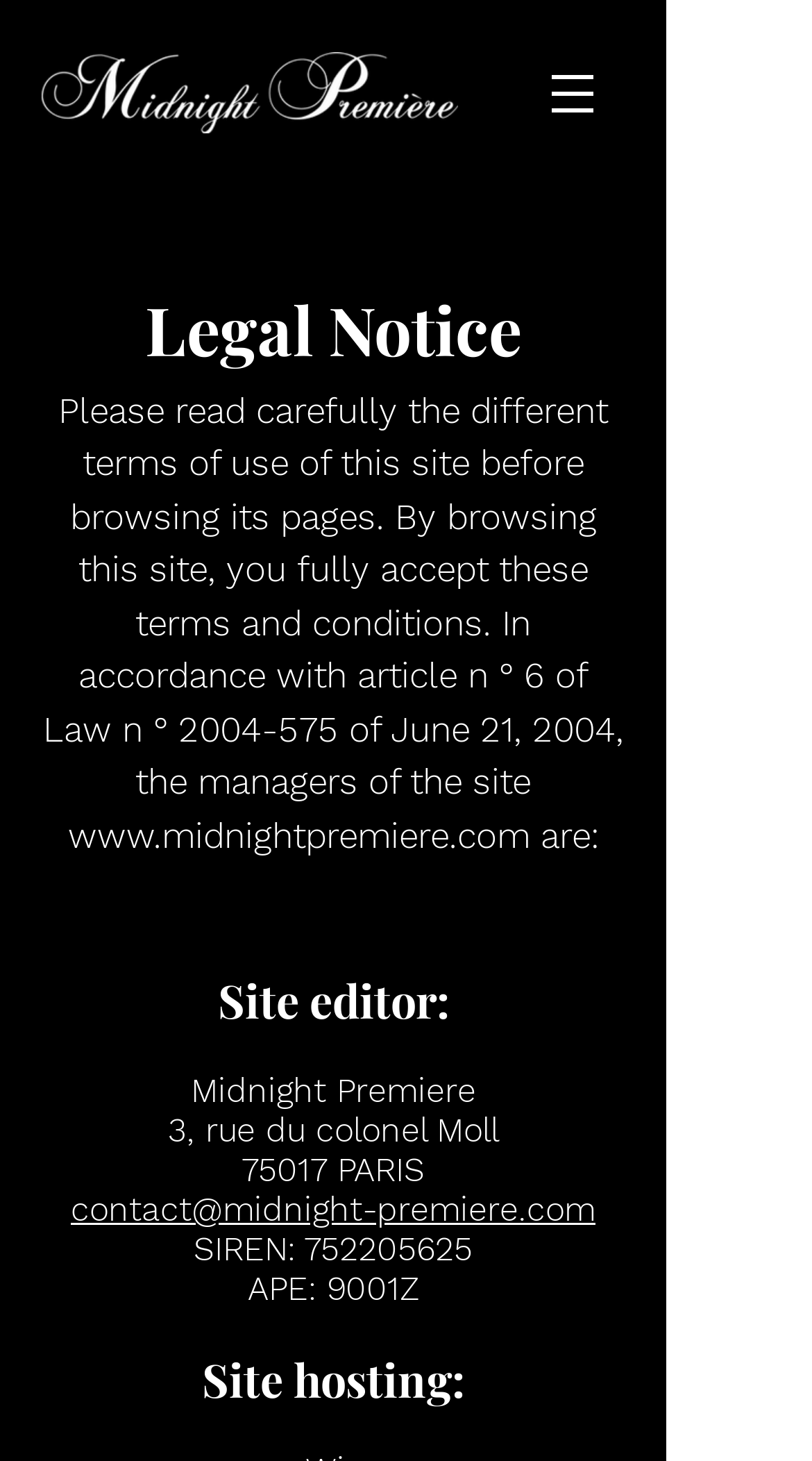Analyze the image and give a detailed response to the question:
What is the email address for contact?

I found the answer by looking at the section that provides the contact information of Midnight Premiere. The email address is mentioned as 'contact@midnight-premiere.com'.